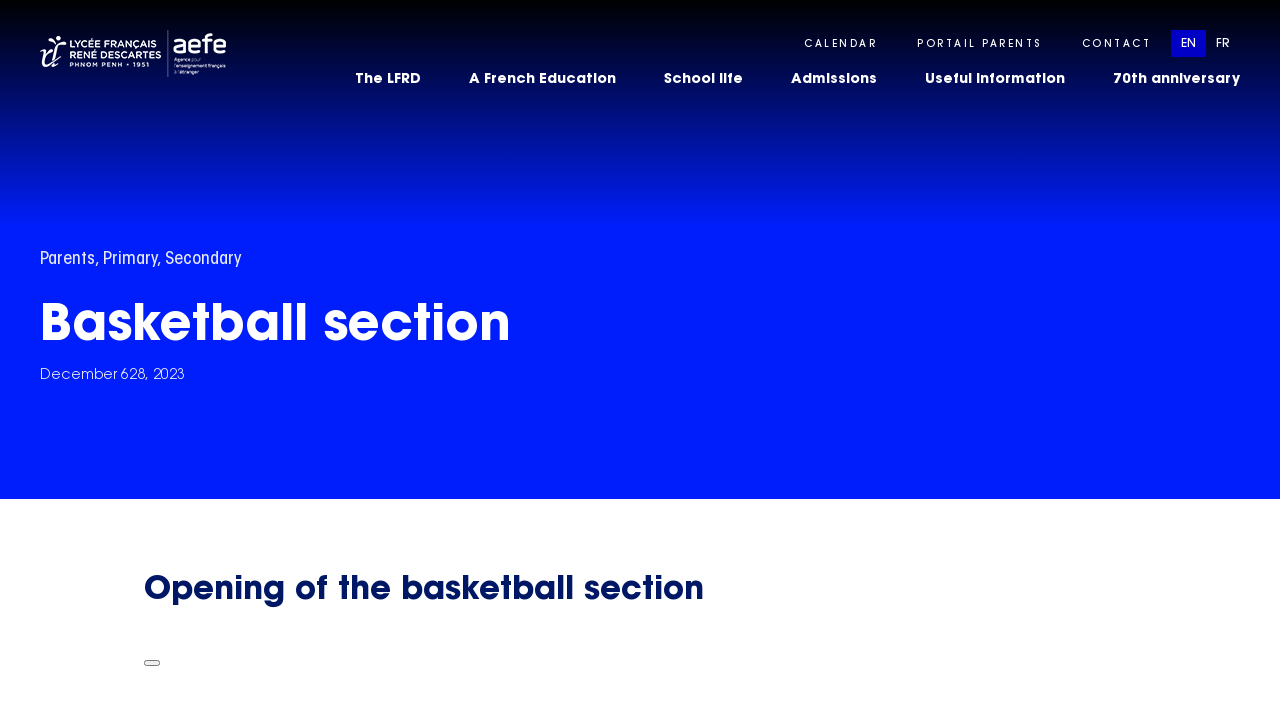Identify and extract the main heading from the webpage.

Parents, Primary, Secondary
Basketball section
December 628, 2023